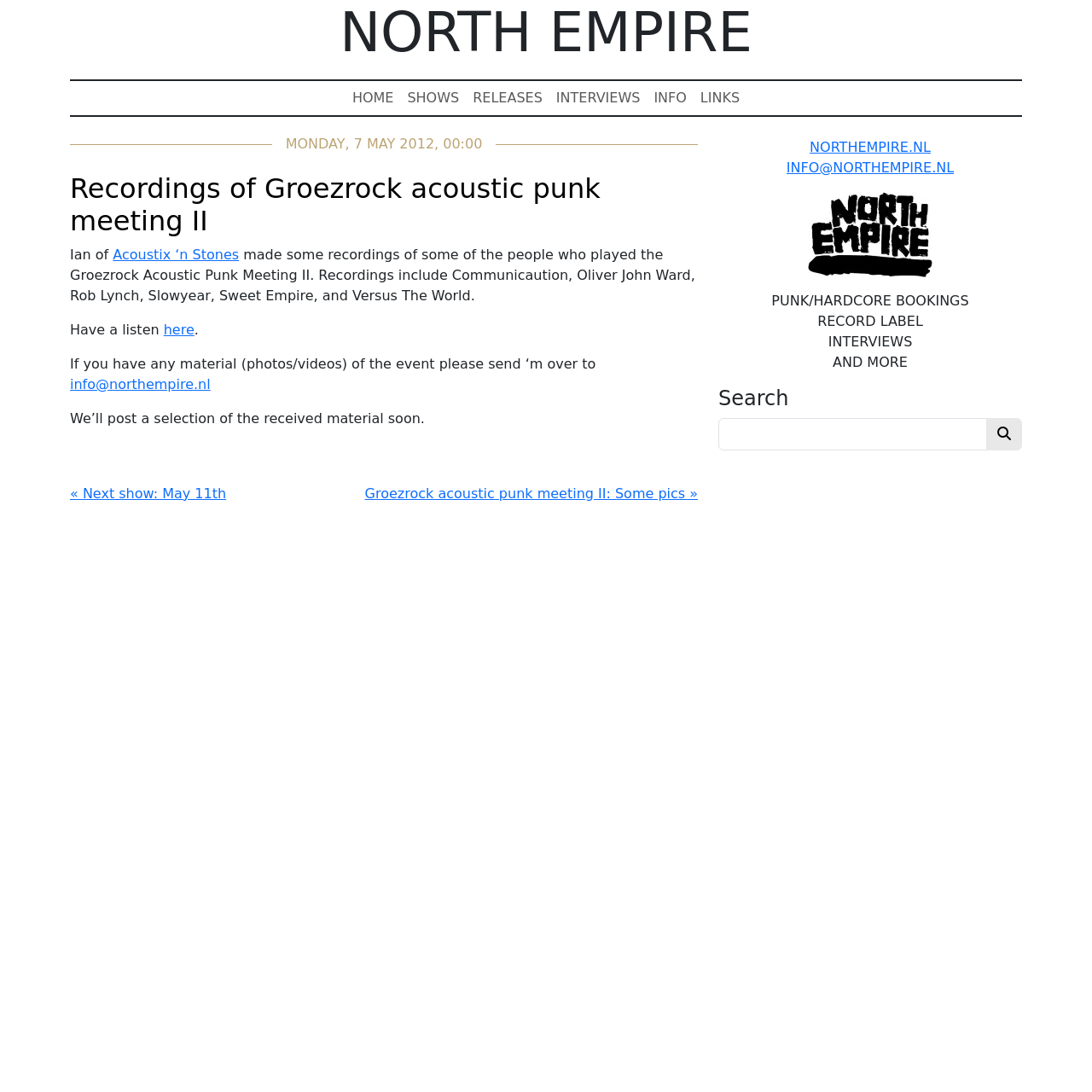Locate the bounding box coordinates of the clickable element to fulfill the following instruction: "view recordings of Groezrock acoustic punk meeting II". Provide the coordinates as four float numbers between 0 and 1 in the format [left, top, right, bottom].

[0.064, 0.158, 0.55, 0.217]